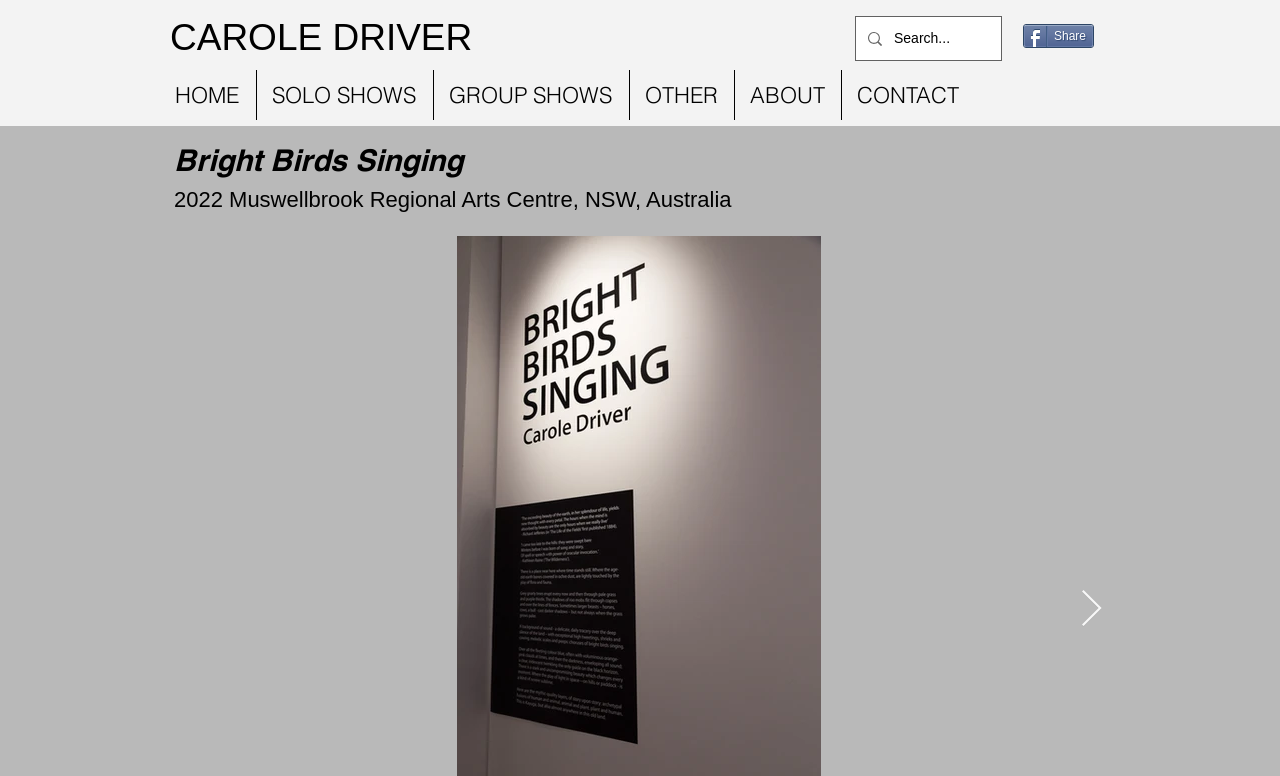Illustrate the webpage thoroughly, mentioning all important details.

The webpage is about Carole Driver, a sculptor and installation artist, with a focus on her exhibition "Bright Birds Singing" in 2022 at the Muswellbrook Regional Arts Centre in NSW, Australia. 

At the top of the page, there is a large heading "CAROLE DRIVER" that spans most of the width. Below this heading, there is a search bar with a magnifying glass icon and a placeholder text "Search...". 

To the right of the search bar, there is a "Share" button. 

On the left side of the page, there is a navigation menu labeled "Site" that contains links to different sections, including "HOME", "SOLO SHOWS", "GROUP SHOWS", "OTHER", "ABOUT", and "CONTACT". 

Below the navigation menu, there is a heading that describes the exhibition "Bright Birds Singing" with its location and date. 

At the bottom right corner of the page, there is a "Next Item" button with an arrow icon, indicating that there are more items to explore.